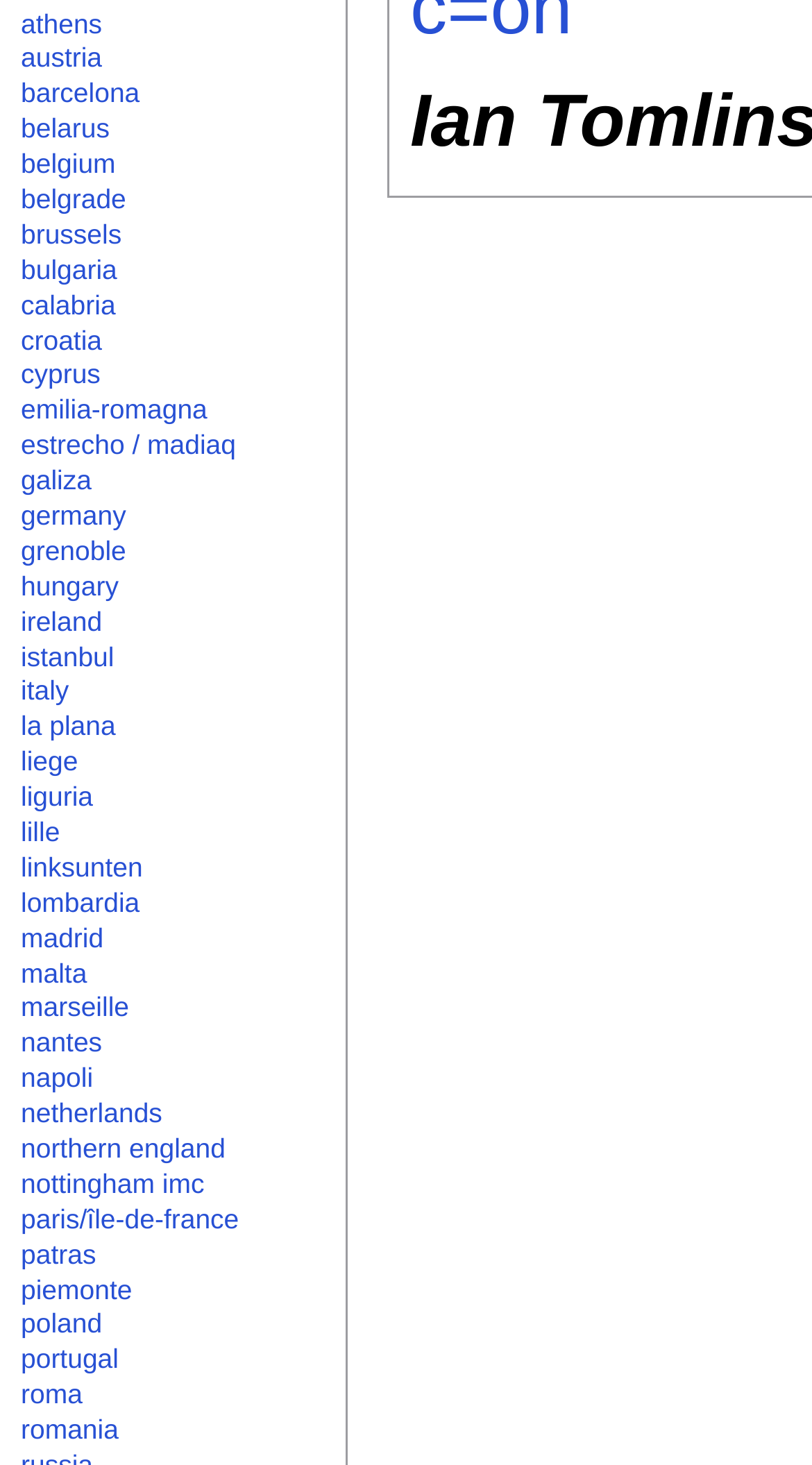Find the bounding box coordinates of the clickable element required to execute the following instruction: "learn about bulgaria". Provide the coordinates as four float numbers between 0 and 1, i.e., [left, top, right, bottom].

[0.026, 0.173, 0.144, 0.194]